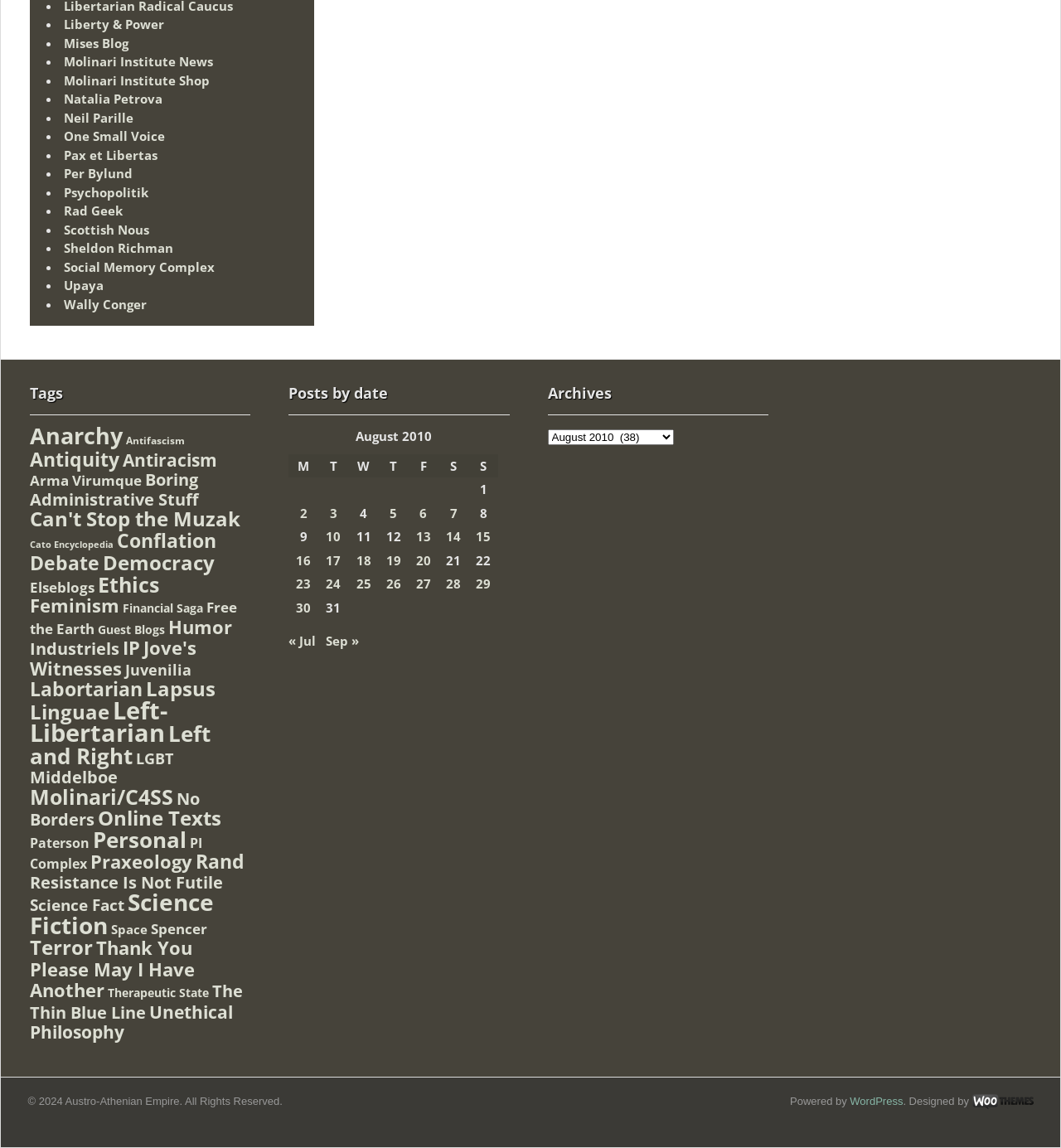Please answer the following question using a single word or phrase: 
Is there a category for 'Science Fiction'?

Yes